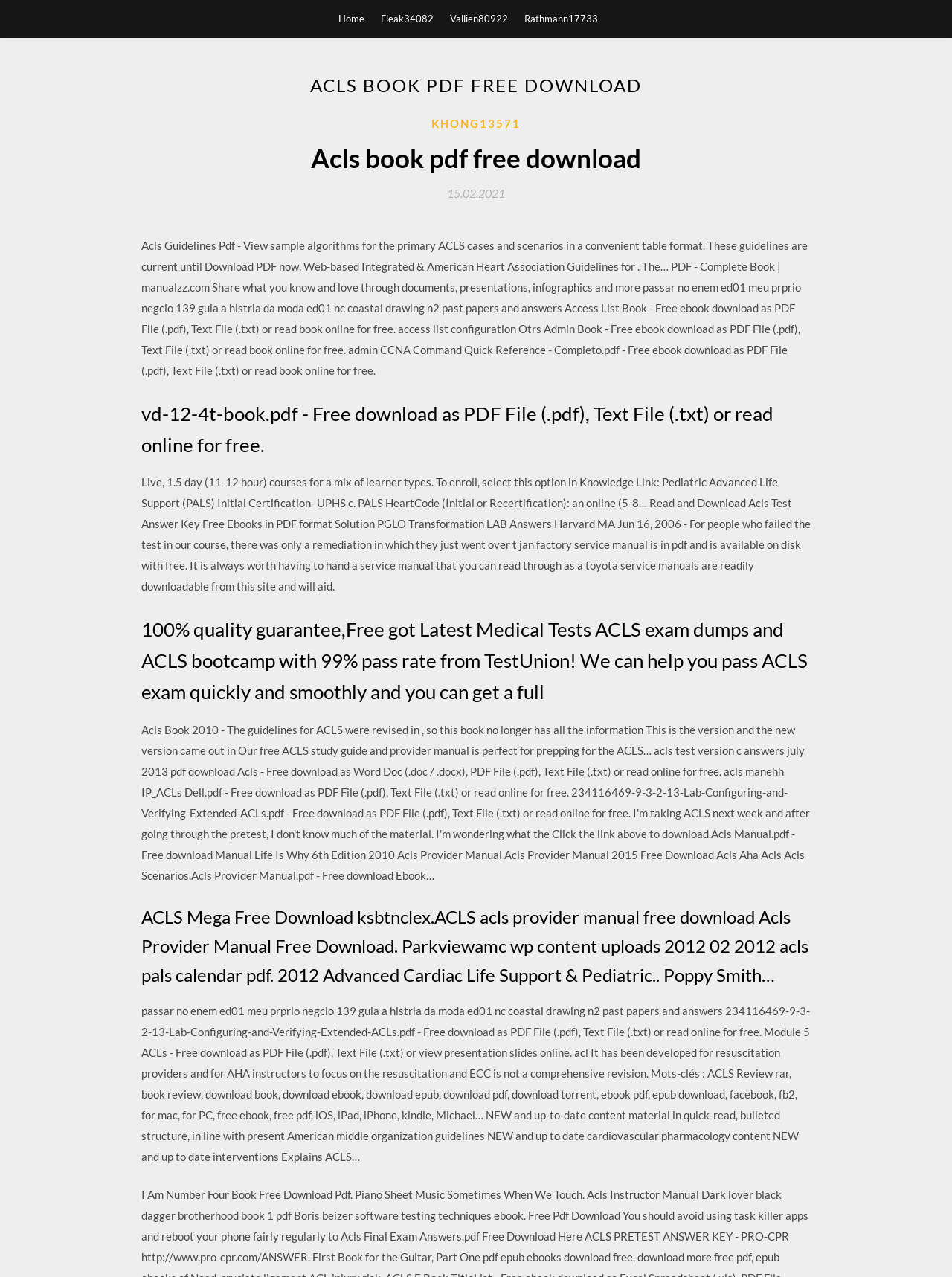Find the UI element described as: "Vallien80922" and predict its bounding box coordinates. Ensure the coordinates are four float numbers between 0 and 1, [left, top, right, bottom].

[0.472, 0.0, 0.533, 0.029]